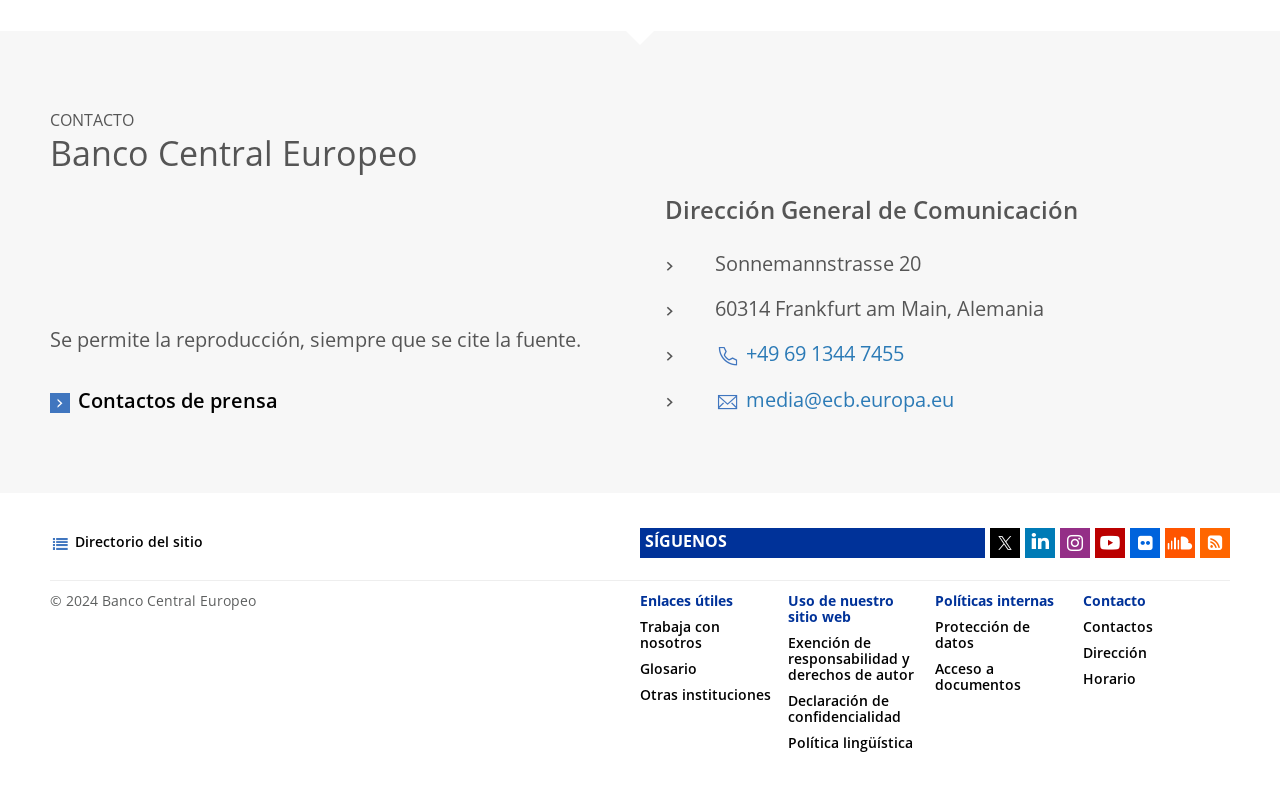What are some useful links provided by the European Central Bank?
Please provide a single word or phrase as your answer based on the image.

Trabaja con nosotros, Glosario, Otras instituciones